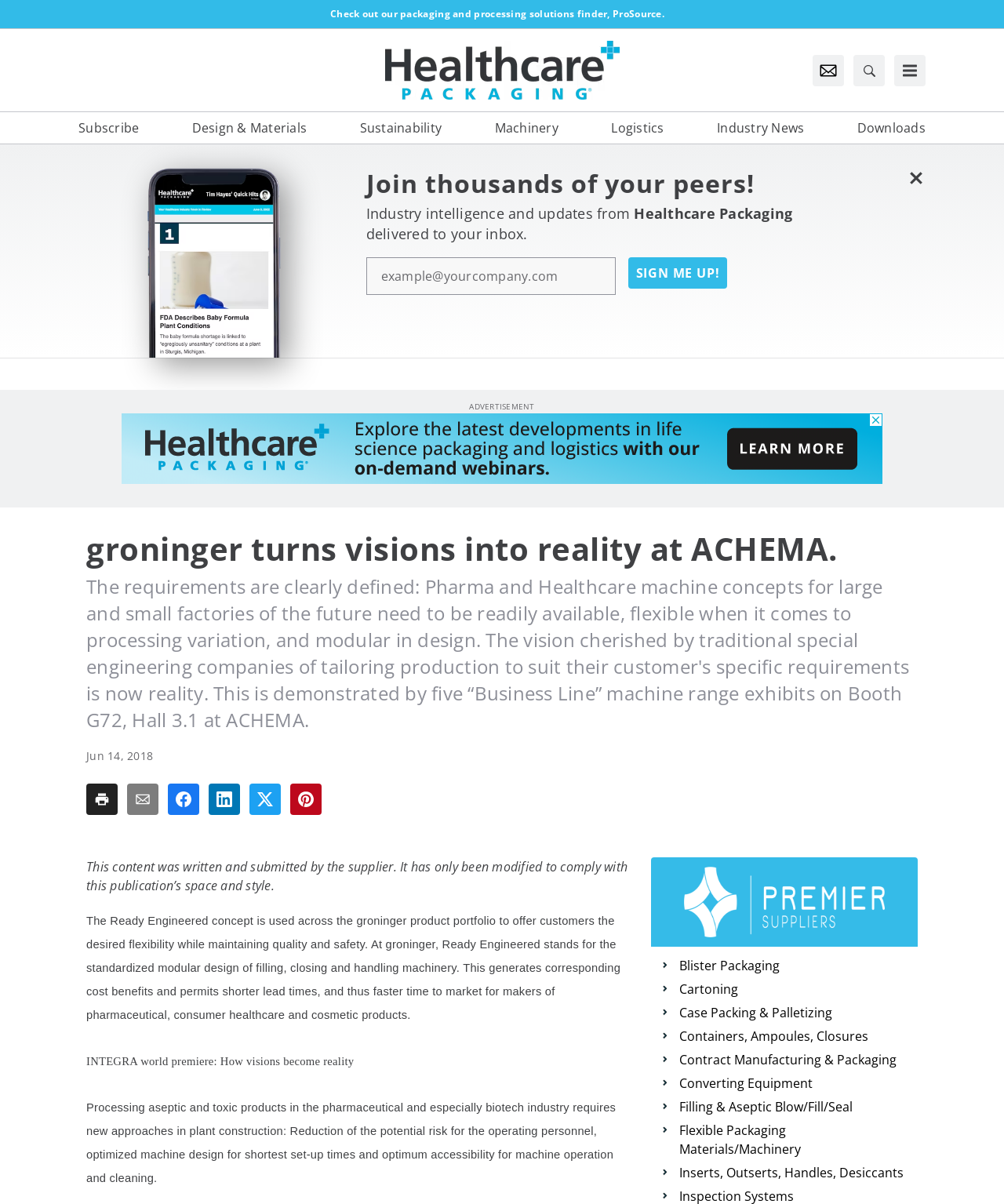Describe the webpage meticulously, covering all significant aspects.

The webpage is about Groninger, a company that provides machine concepts for large and small factories in the pharmaceutical and healthcare industries. The page has a top navigation bar with links to "Healthcare Packaging", "Newsletter Menu Toggle", "Search", and "Toggle Menu". Below the navigation bar, there is a primary navigation section with links to "Subscribe", "Design & Materials", "Sustainability", "Machinery", "Logistics", "Industry News", and "Downloads".

On the left side of the page, there is a complementary section with an image and a newsletter subscription form. The form has a heading "Join thousands of your peers!" and a text input field to enter an email address. Below the form, there is a button "SIGN ME UP!".

The main content of the page is divided into several sections. The first section has a heading "groninger turns visions into reality at ACHEMA." and a subheading "Jun 14, 2018". Below the heading, there are social media sharing buttons for Facebook, LinkedIn, Twitter, and Pinterest.

The next section has a long paragraph of text describing the Ready Engineered concept used by Groninger to offer customers flexibility while maintaining quality and safety. The text is followed by another paragraph describing the benefits of the concept, including cost savings and shorter lead times.

The following section has a heading "INTEGRA world premiere: How visions become reality" and a paragraph of text describing the processing of aseptic and toxic products in the pharmaceutical and biotech industries.

Below this section, there is an image with the text "Premier Suppliers" and a series of buttons with images and text labels, including "Blister Packaging", "Cartoning", "Case Packing & Palletizing", "Containers, Ampoules, Closures", "Contract Manufacturing & Packaging", "Converting Equipment", "Filling & Aseptic Blow/Fill/Seal", and "Flexible Packaging Materials/Machinery". Each button has a corresponding image.

At the bottom of the page, there is an iframe with an advertisement.